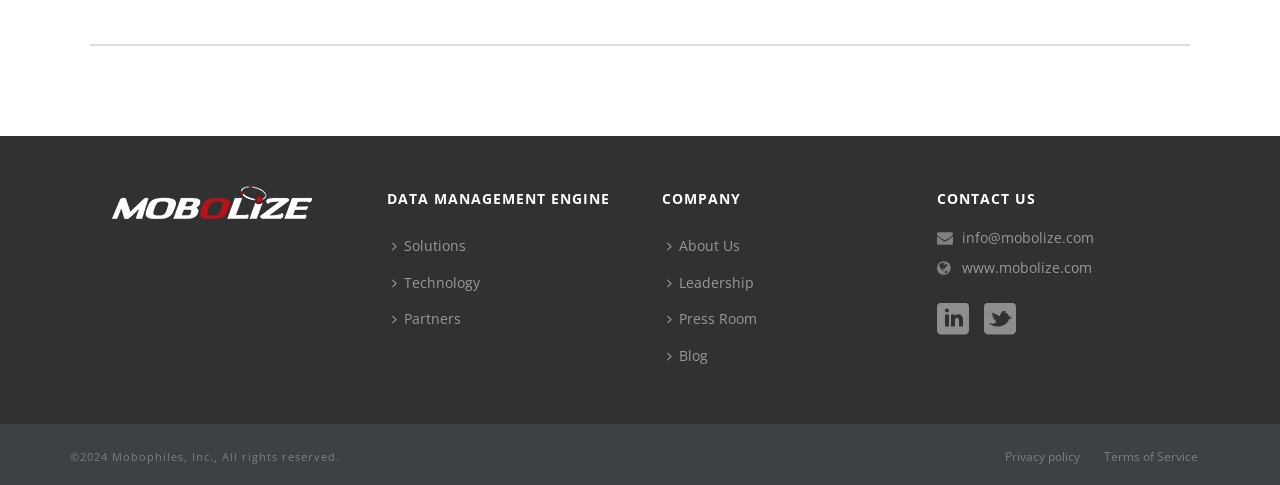Please identify the bounding box coordinates of the region to click in order to complete the given instruction: "Click on Solutions". The coordinates should be four float numbers between 0 and 1, i.e., [left, top, right, bottom].

[0.302, 0.47, 0.376, 0.545]